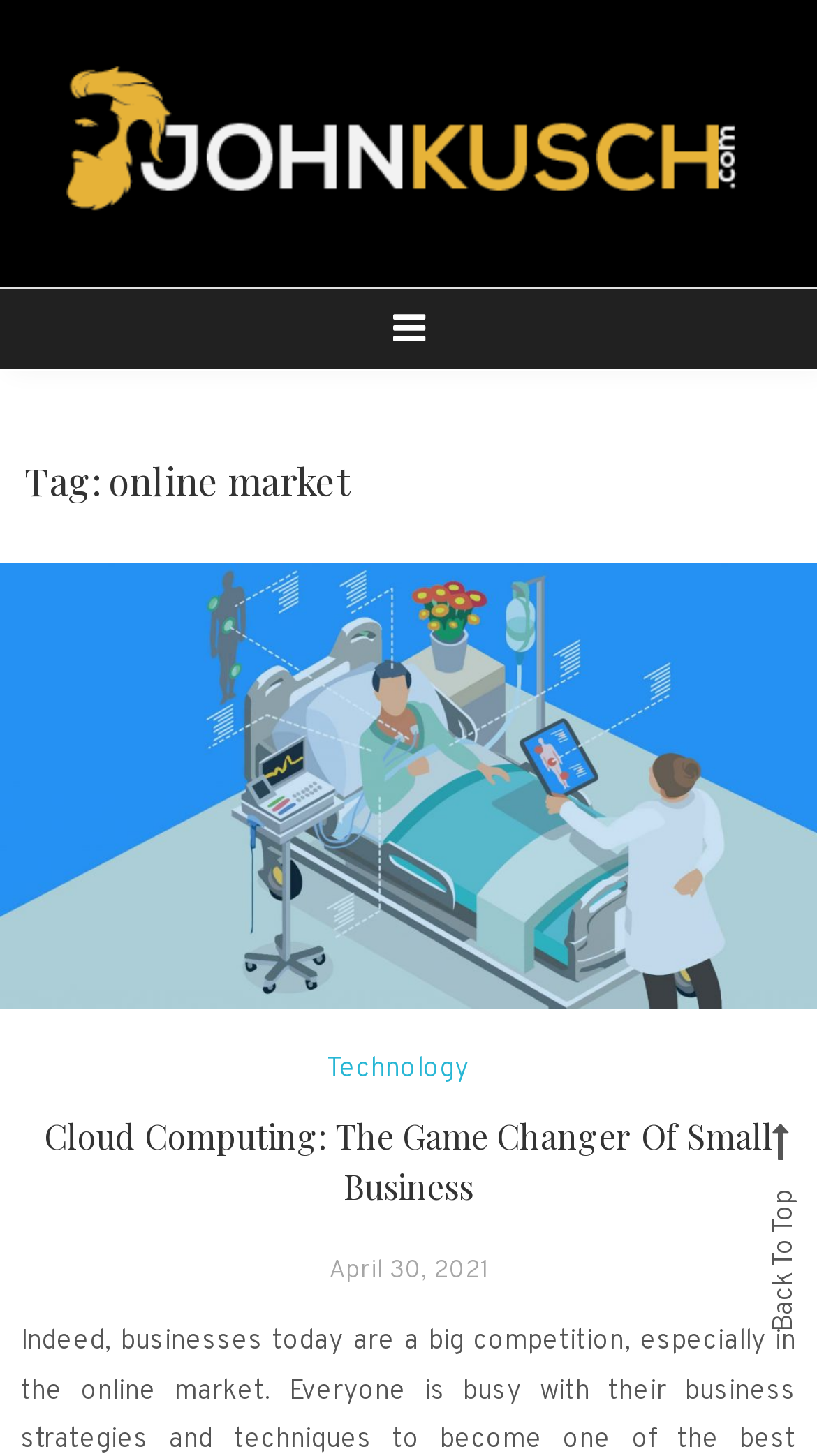Illustrate the webpage thoroughly, mentioning all important details.

The webpage is an archive page for the "online market" tag on the Johnkusch website. At the top left, there is a logo image and a link to the Johnkusch website. Next to the logo, there is a button with a hamburger menu icon, which controls the primary menu.

Below the logo and button, there is a header section with a heading that reads "Tag: online market". Underneath the heading, there is a hidden link to an article titled "Cloud Computing: The Game Changer Of Small Business".

Further down, there is a section with a heading that reads "Cloud Computing: The Game Changer Of Small Business", which is likely an article summary or excerpt. This section contains a link to the full article, as well as a link to the "Technology" category and a timestamp indicating that the article was published on April 30, 2021.

At the bottom right of the page, there is a "Back To Top" link.